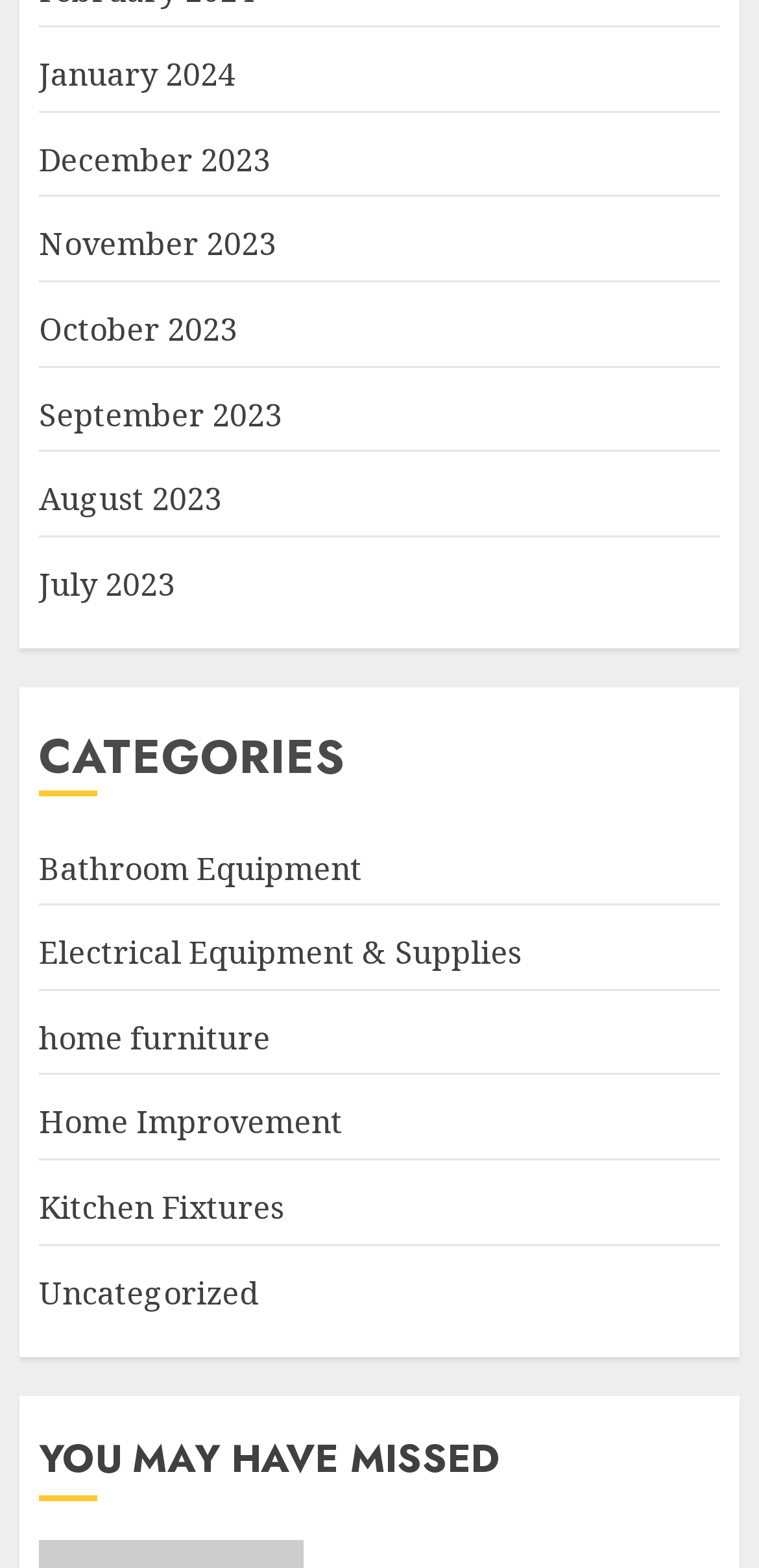Are there any links above the 'CATEGORIES' section?
Please provide a detailed and comprehensive answer to the question.

I examined the bounding box coordinates of the elements and found that the links with month names are above the 'CATEGORIES' section, indicating that there are links above the 'CATEGORIES' section.